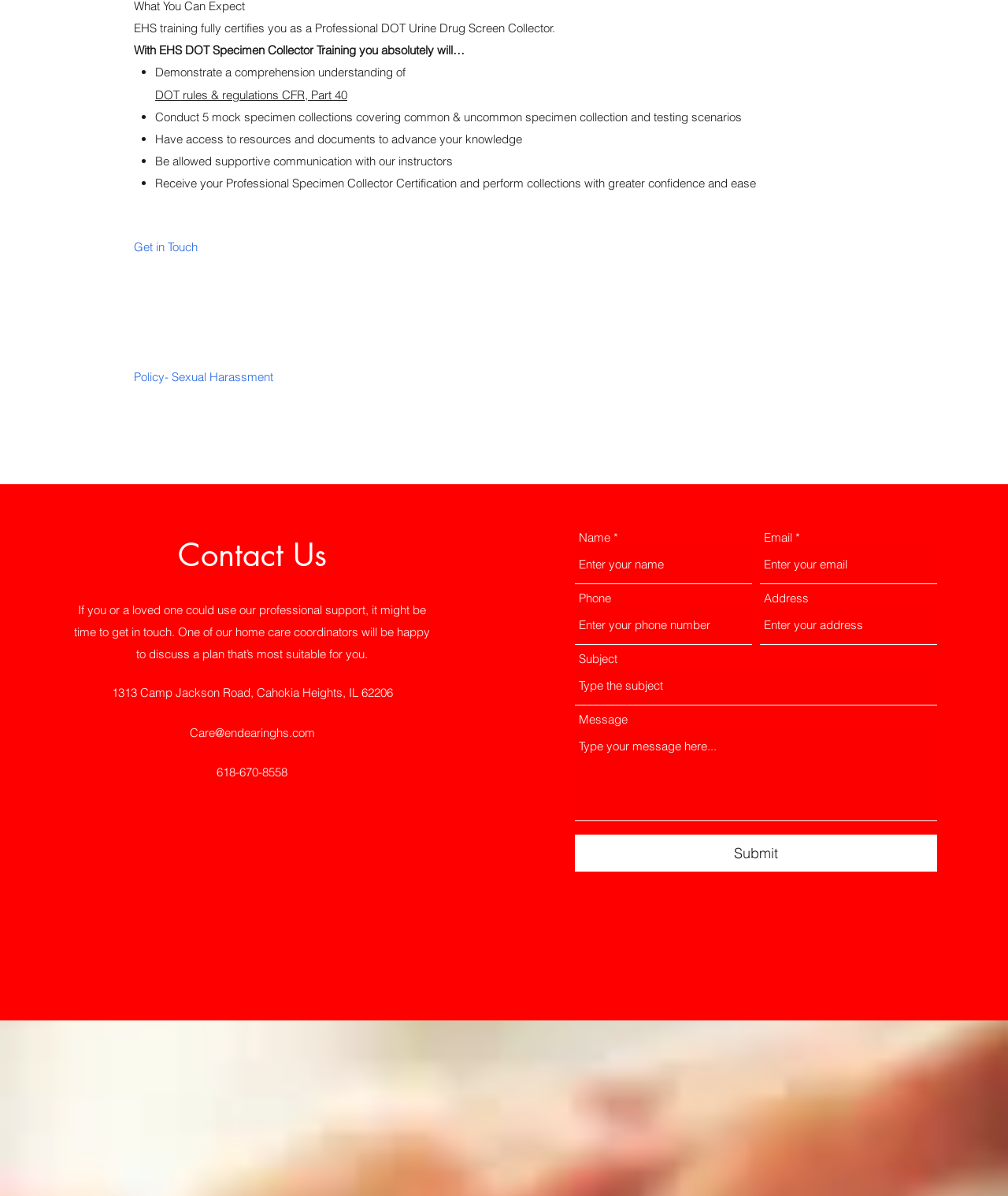Please identify the bounding box coordinates of the region to click in order to complete the given instruction: "Click the 'Submit' button". The coordinates should be four float numbers between 0 and 1, i.e., [left, top, right, bottom].

[0.57, 0.698, 0.93, 0.729]